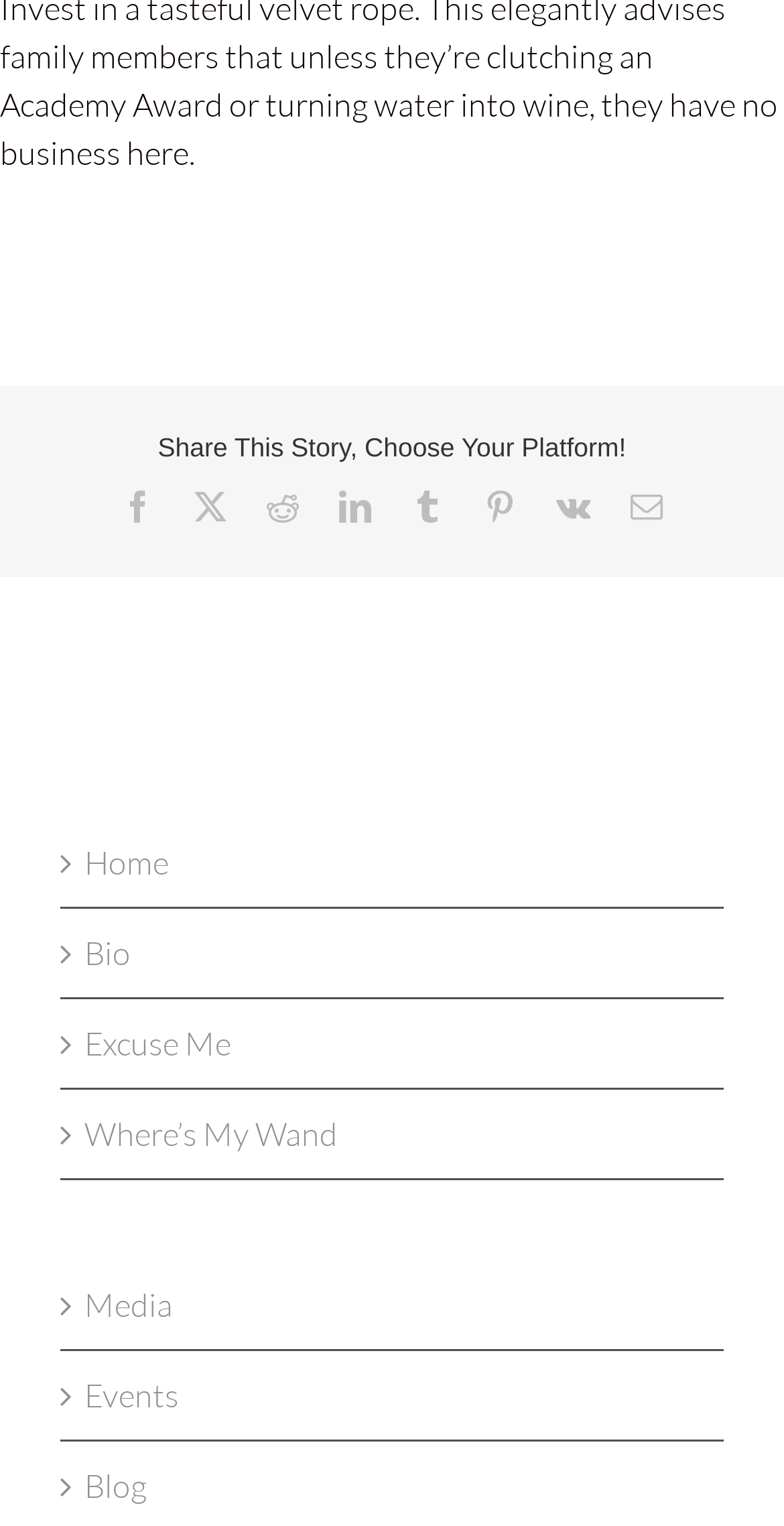Identify the coordinates of the bounding box for the element that must be clicked to accomplish the instruction: "Read the blog".

[0.108, 0.957, 0.897, 0.989]